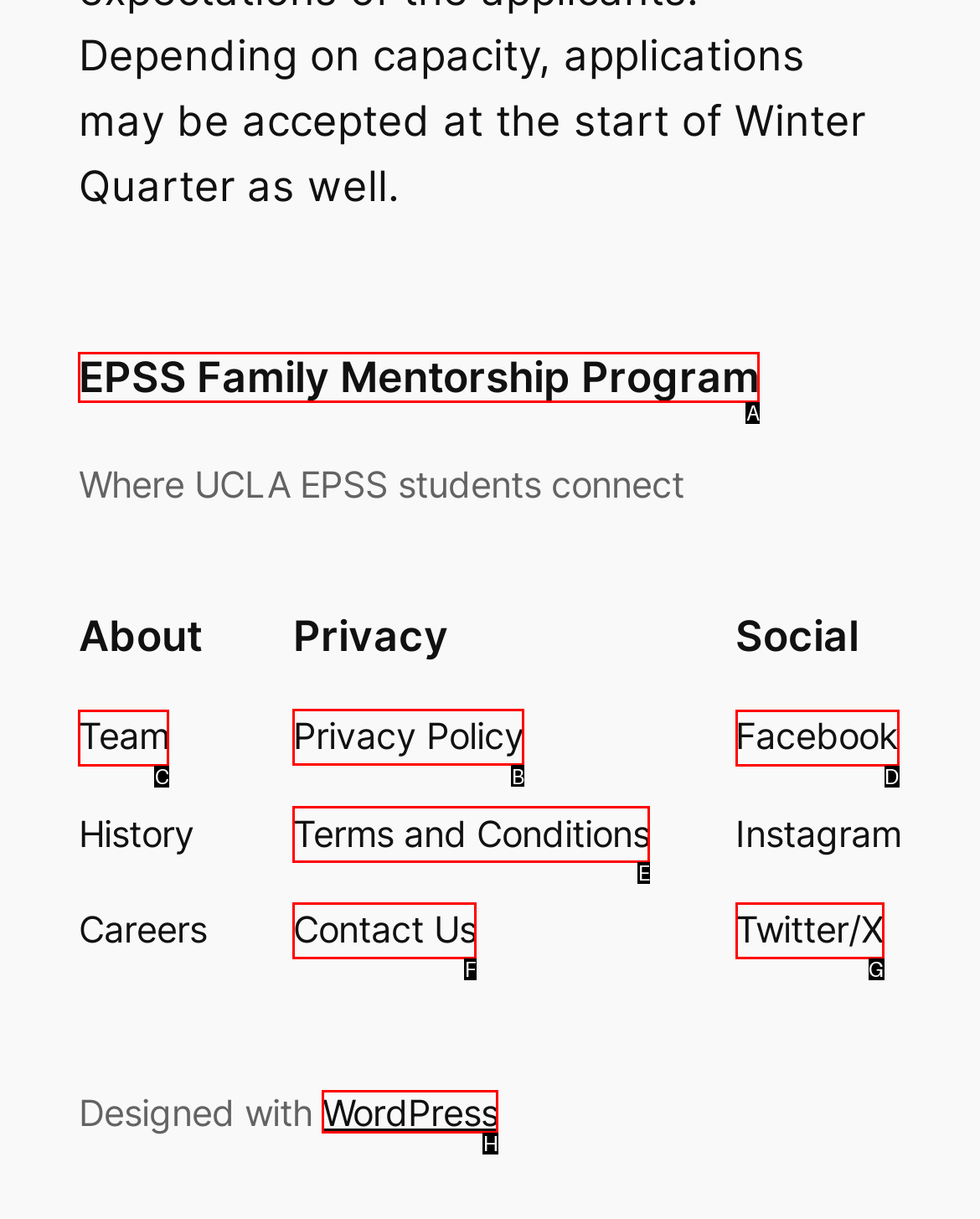Tell me which option I should click to complete the following task: Read the privacy policy Answer with the option's letter from the given choices directly.

B